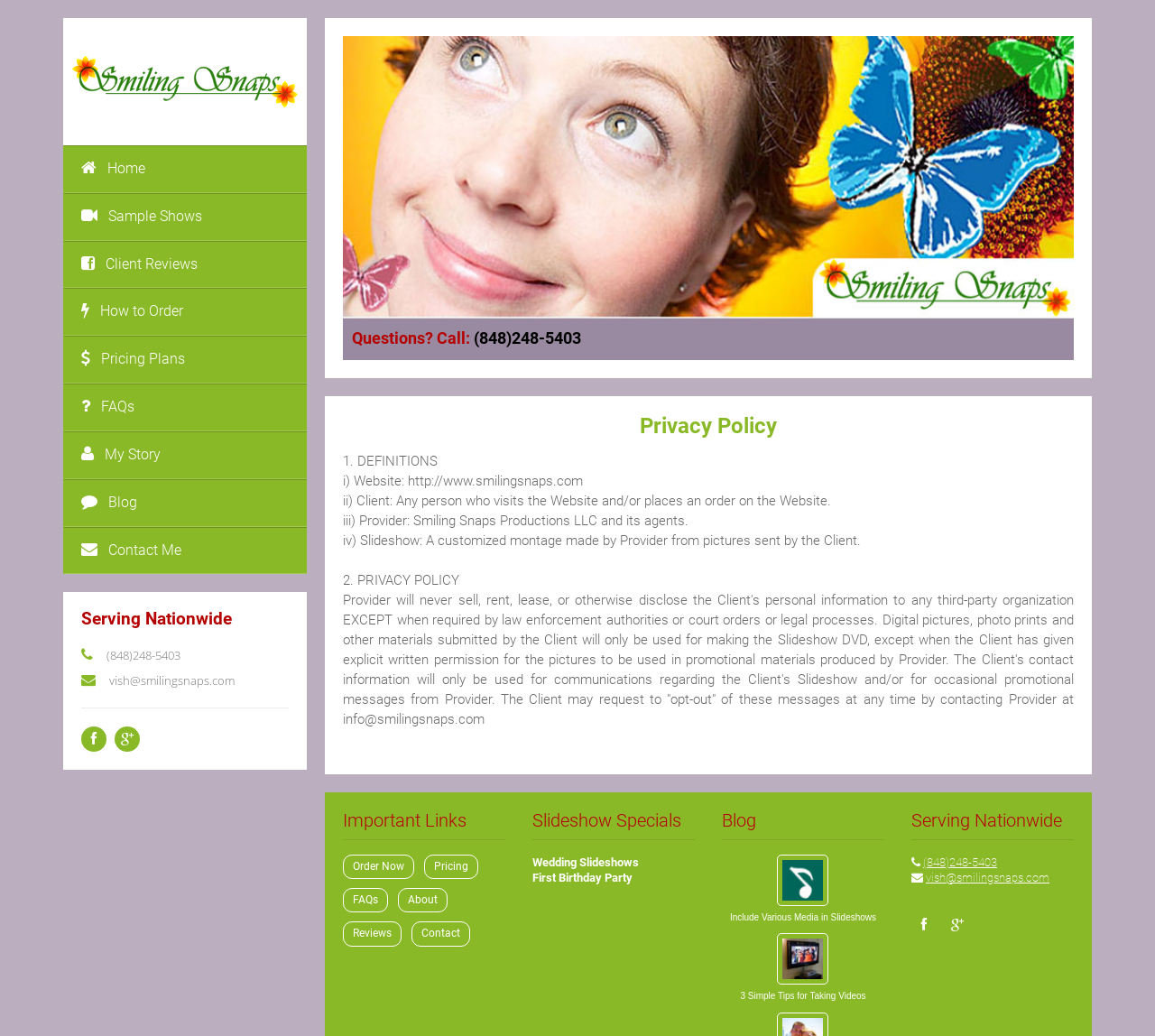Please answer the following question using a single word or phrase: 
What is the purpose of the website?

Create slideshow DVDs